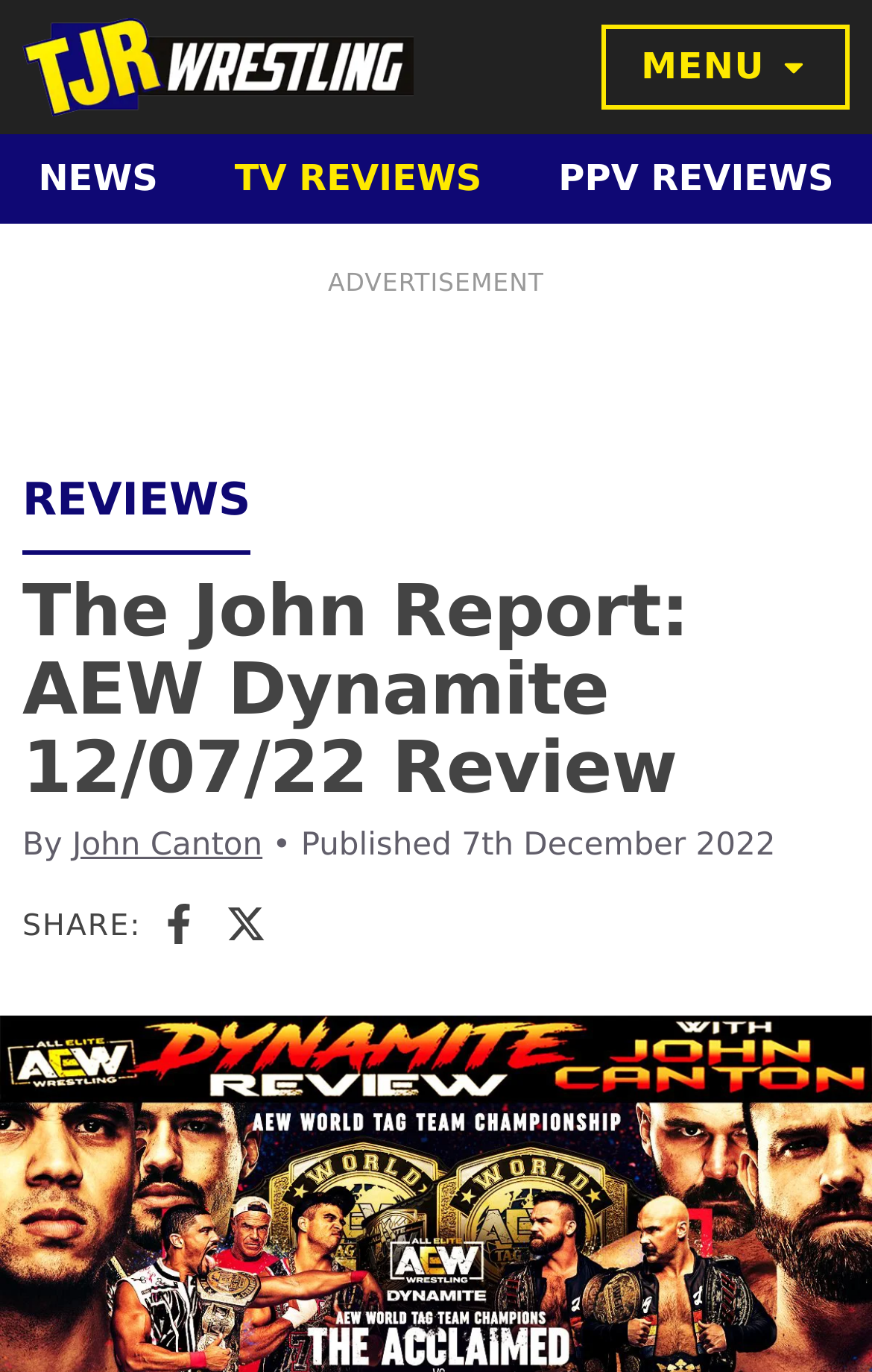Identify the bounding box coordinates of the region I need to click to complete this instruction: "Share on Facebook".

[0.183, 0.657, 0.229, 0.688]